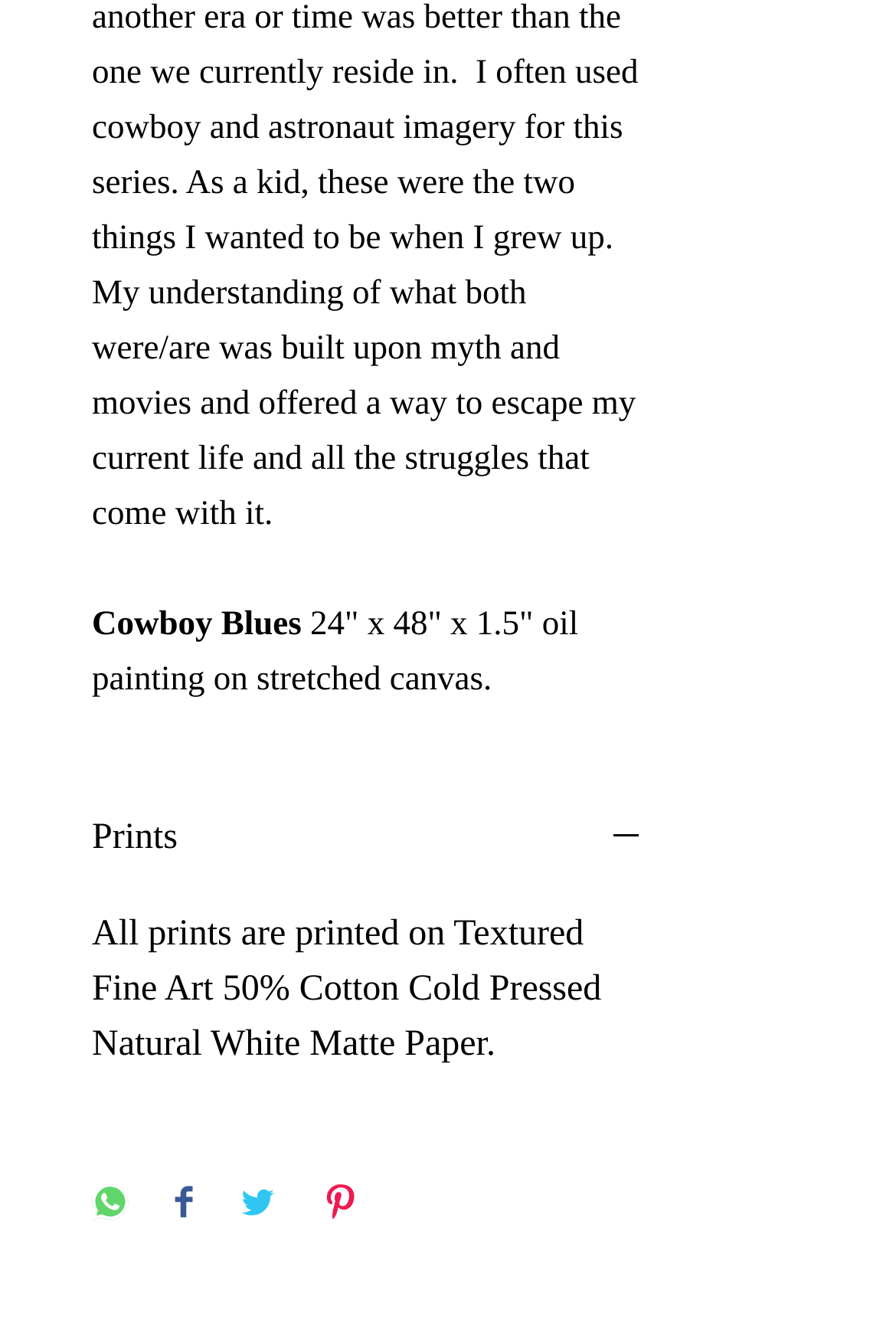Refer to the element description Prints and identify the corresponding bounding box in the screenshot. Format the coordinates as (top-left x, top-left y, bottom-right x, bottom-right y) with values in the range of 0 to 1.

[0.103, 0.62, 0.718, 0.658]